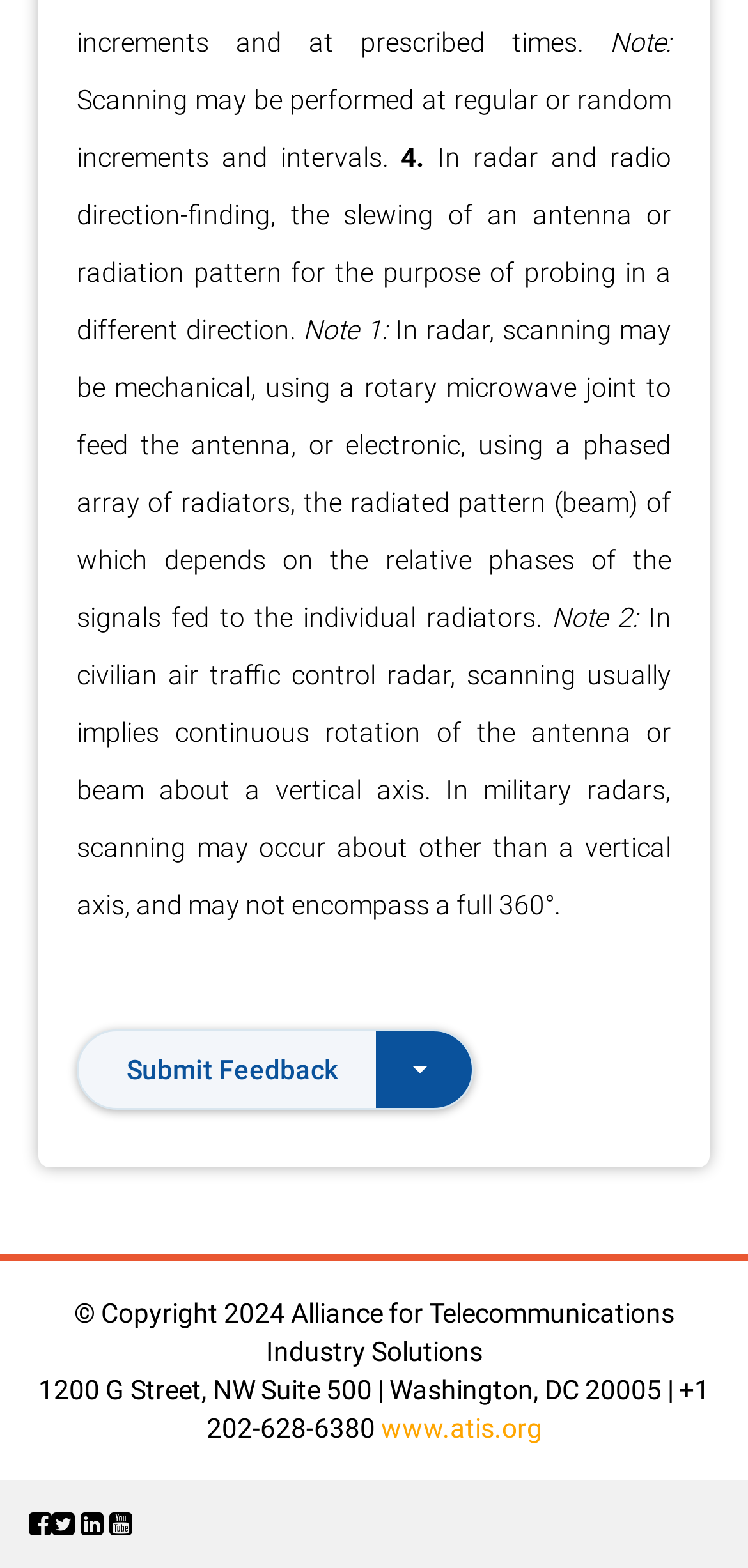What is the purpose of the 'Submit Feedback' button?
Please use the image to provide a one-word or short phrase answer.

To submit feedback